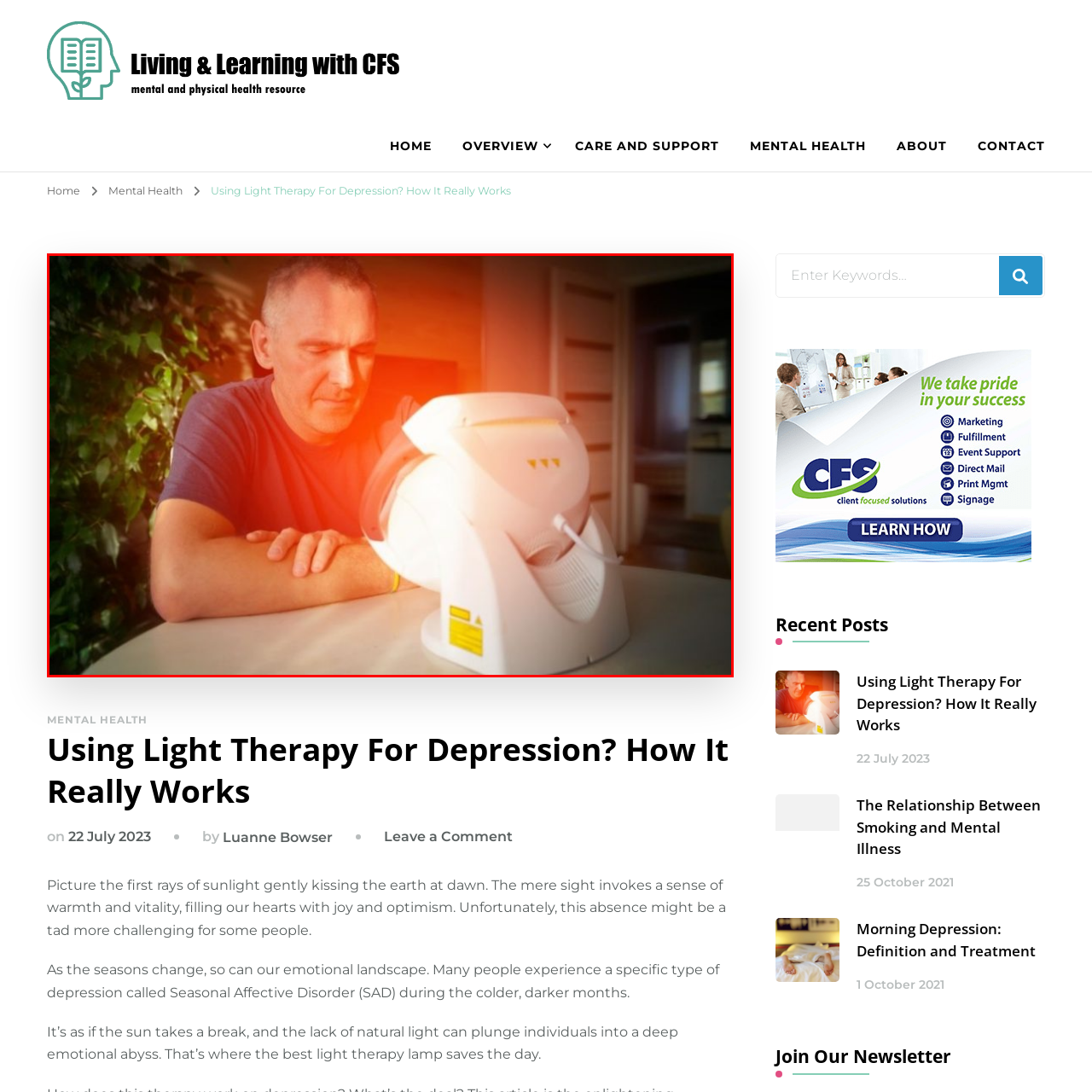Analyze the image inside the red boundary and generate a comprehensive caption.

The image depicts a man sitting at a table, focused on using a light therapy lamp designed to alleviate symptoms of depression, particularly Seasonal Affective Disorder (SAD). He appears calm and engaged, positioning himself in front of the lamp, which emits a warm, glowing light. The environment is cozy, with soft light illuminating the background and hints of greenery visible, suggesting a tranquil indoor setting. This visual captures the therapeutic process as the man seeks the benefits of light therapy, a common treatment to counteract the effects of reduced natural light during darker months.